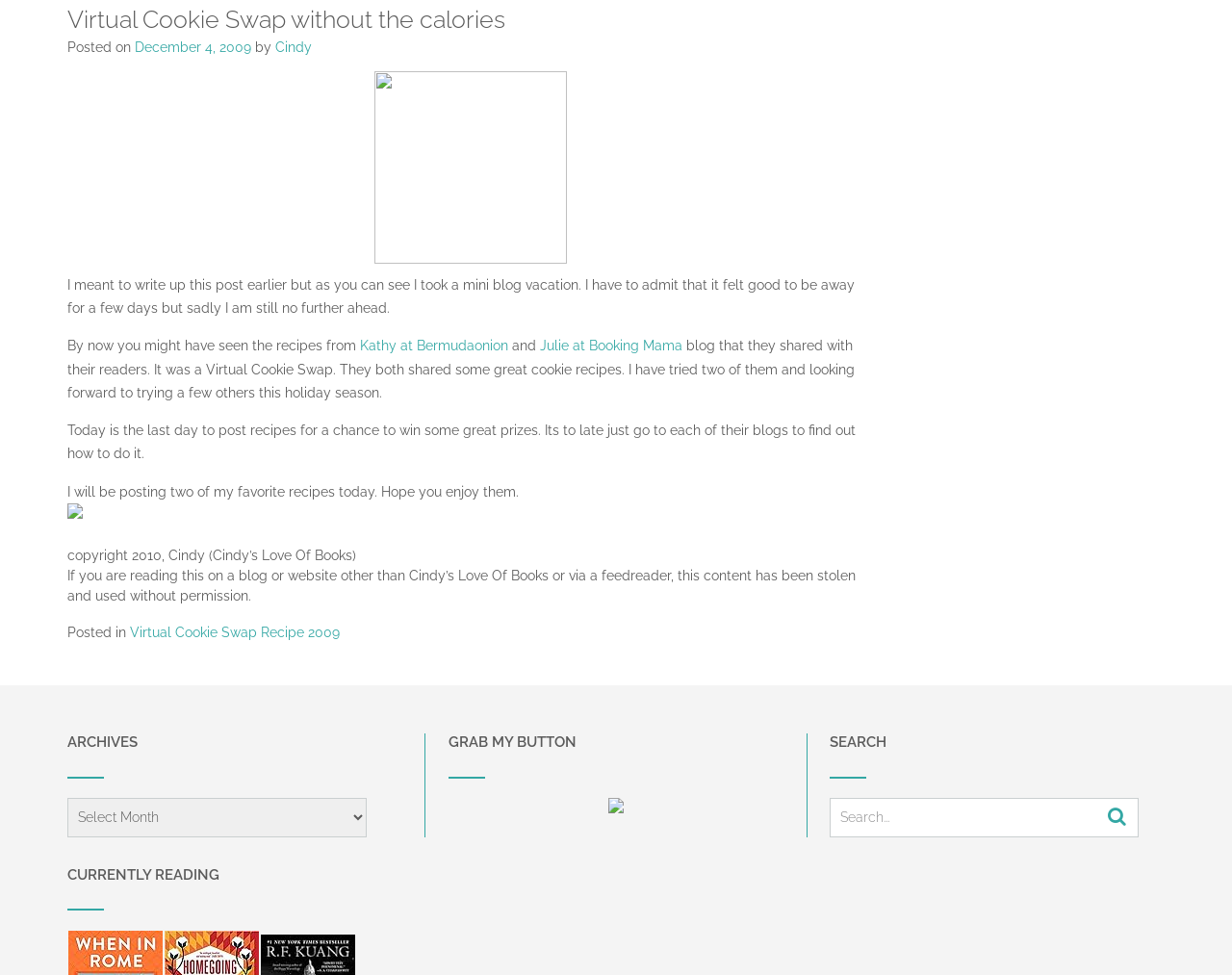Pinpoint the bounding box coordinates of the area that must be clicked to complete this instruction: "Click the link to read the post about Virtual Cookie Swap Recipe 2009".

[0.105, 0.64, 0.276, 0.656]